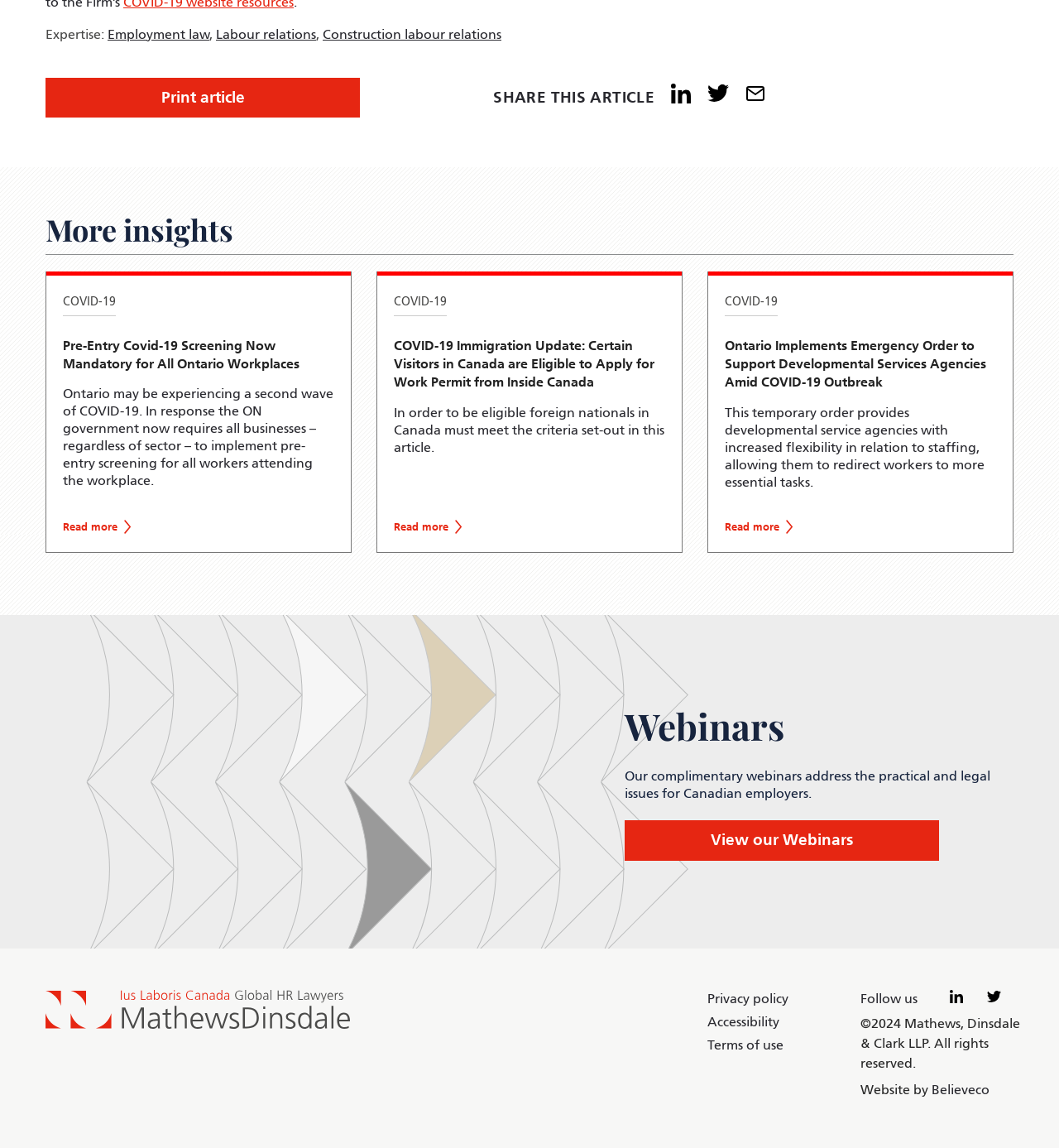Please determine the bounding box coordinates of the section I need to click to accomplish this instruction: "Click on '1. Legal Compliance'".

None